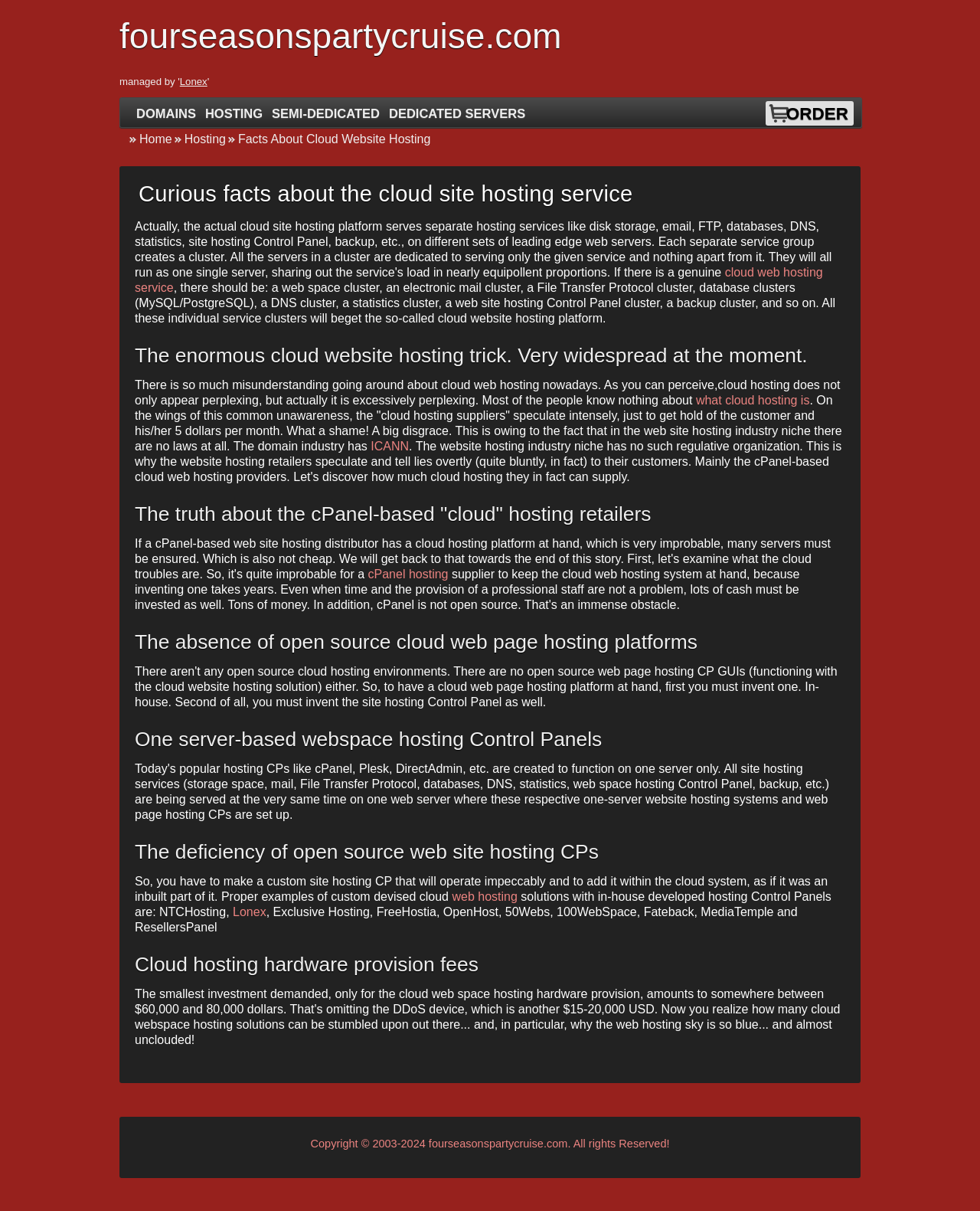What is the name of the organization mentioned in the webpage?
Can you give a detailed and elaborate answer to the question?

The webpage mentions ICANN, which is likely the Internet Corporation for Assigned Names and Numbers, an organization related to the domain industry.